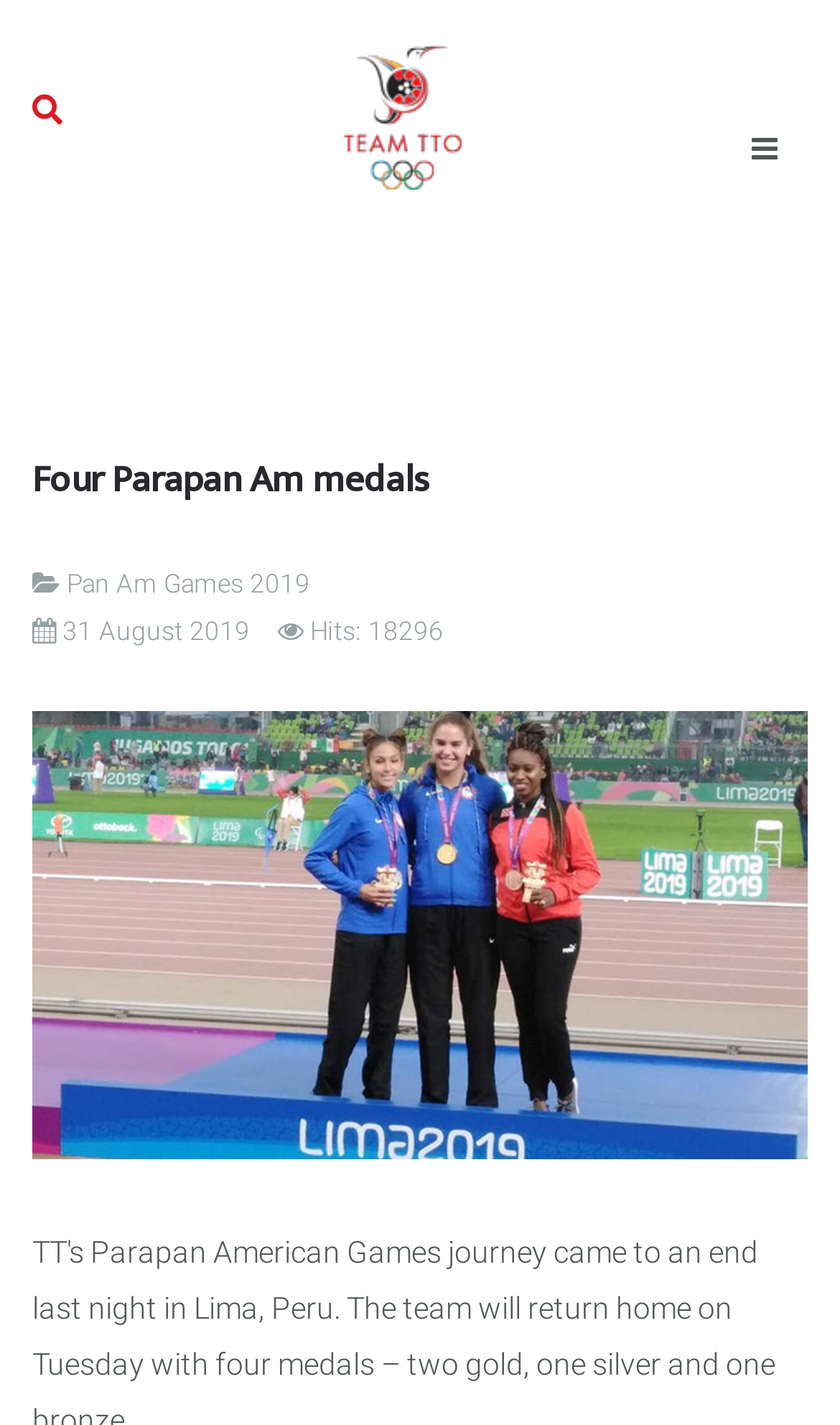Provide a single word or phrase to answer the given question: 
What is the number of hits?

18296